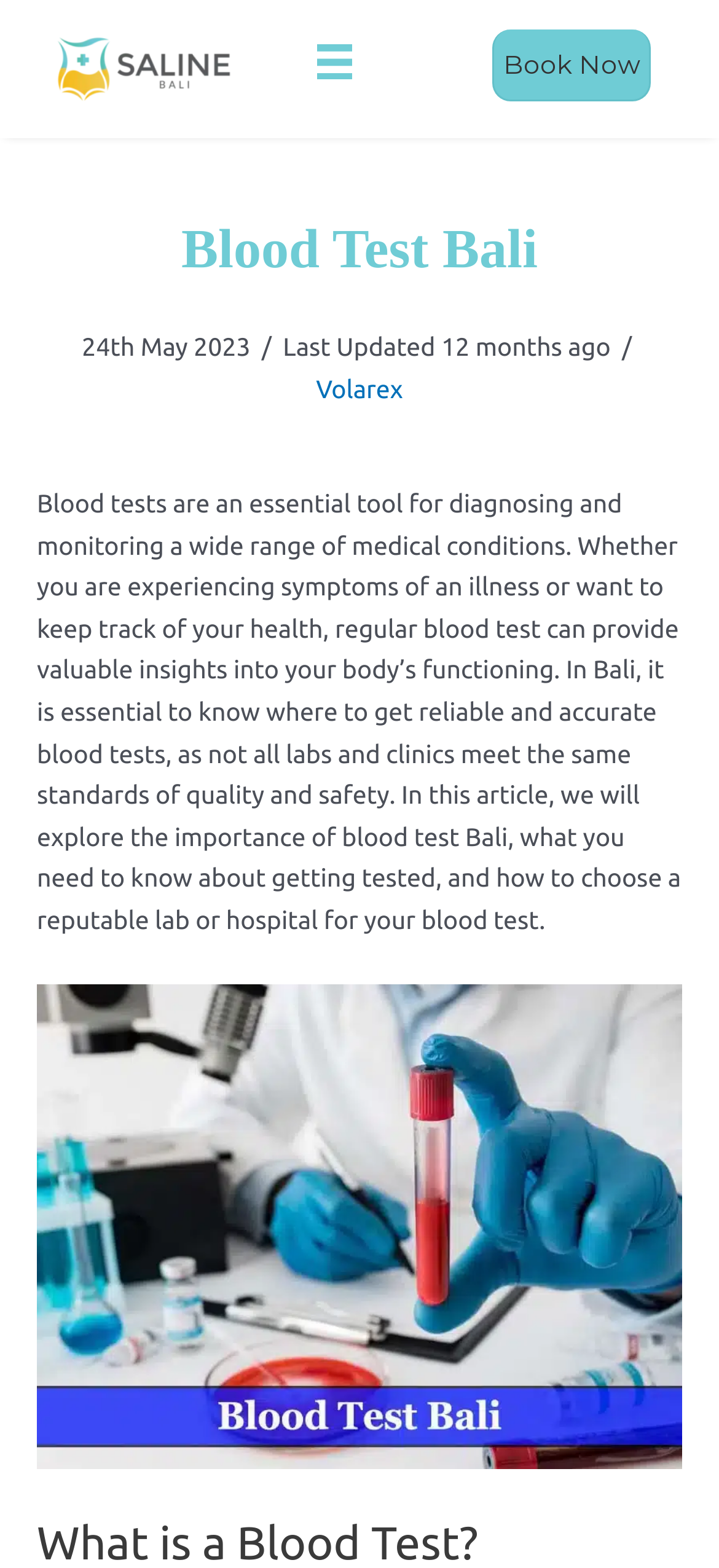What is the purpose of blood tests? From the image, respond with a single word or brief phrase.

Diagnosing and monitoring medical conditions